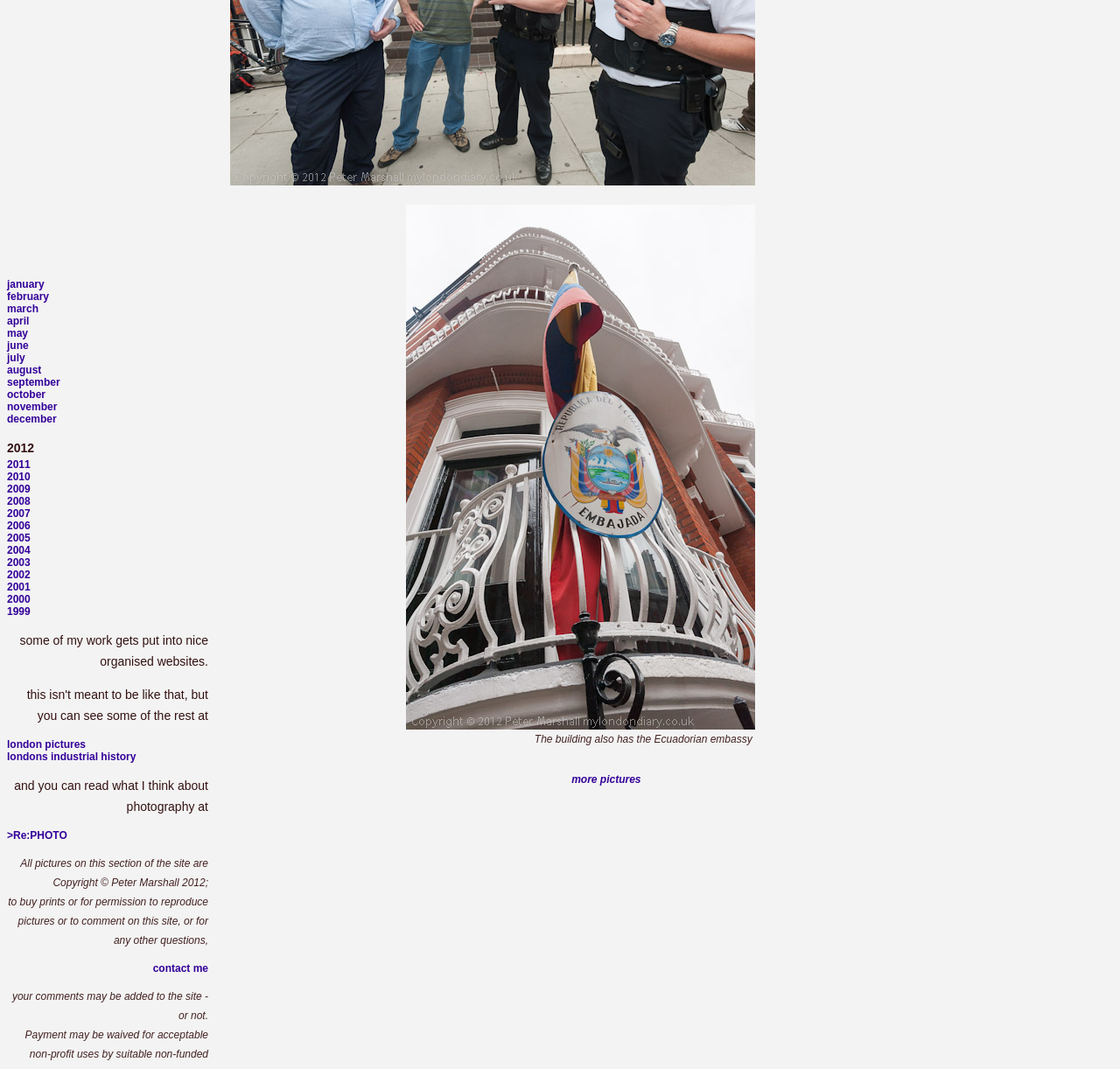How can one contact the photographer?
Look at the image and answer the question with a single word or phrase.

Through the 'contact me' link